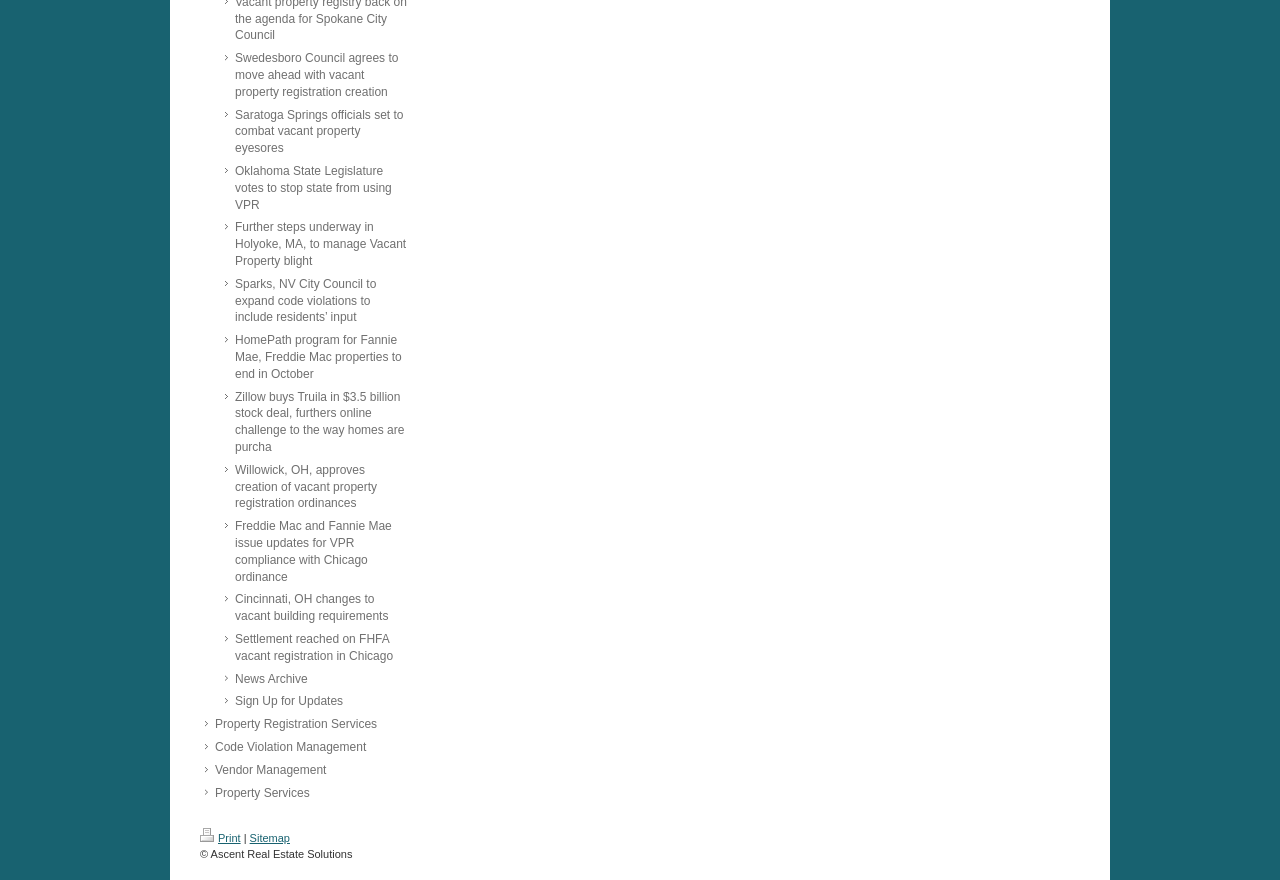How many categories are listed under the links?
Look at the screenshot and give a one-word or phrase answer.

4